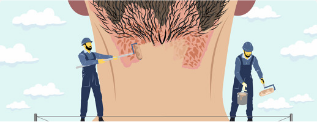Give an in-depth description of the image.

The image depicts two cartoon figures dressed in work uniforms, actively painting or treating the scalp area of a person with an exaggerated neck and prominent hair growth. This illustration metaphorically addresses scalp eczema, suggesting a humorous and light-hearted approach to managing the condition. The background features a blue sky with clouds, emphasizing a whimsical and informal atmosphere. This visual representation aligns with the theme of the accompanying article, "Scalp Eczema Do’s and Don’ts," which aims to provide insights and advice for those dealing with scalp eczema issues.